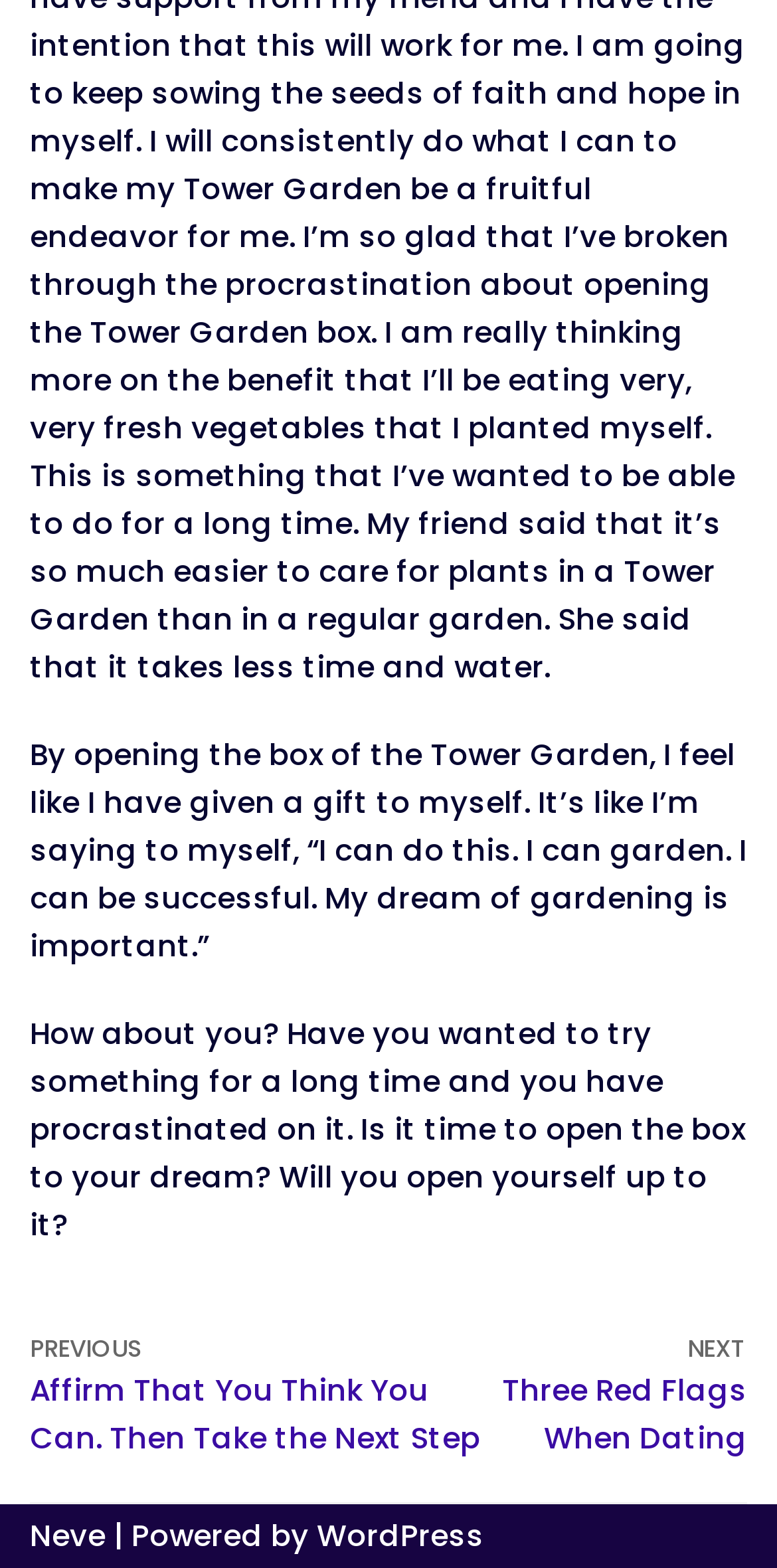What is the name of the platform powering the website?
Use the information from the screenshot to give a comprehensive response to the question.

The name of the platform powering the website is WordPress, as indicated by the link at the bottom of the page with the text 'Powered by WordPress'.